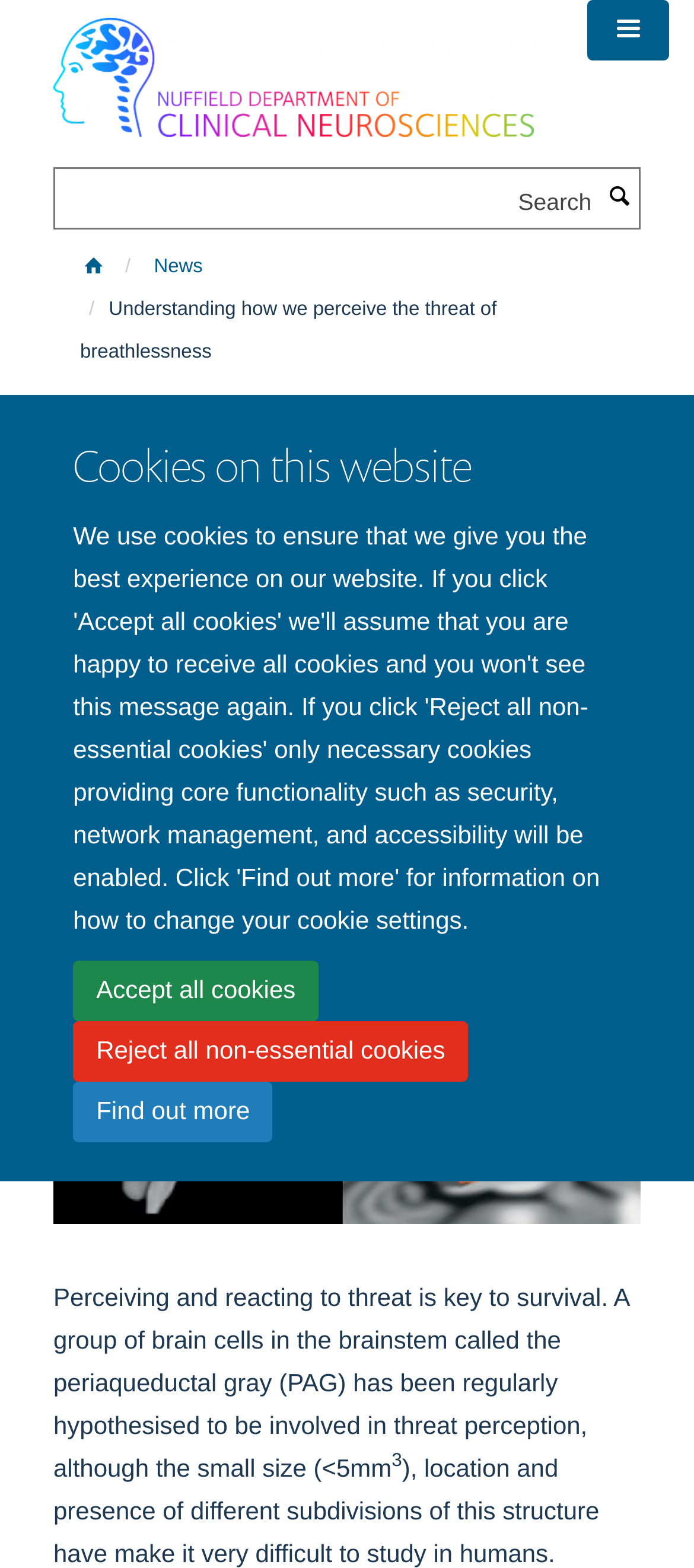Use the details in the image to answer the question thoroughly: 
What is the name of the brain structure mentioned in the article?

I found the answer by reading the content of the article, which mentions the periaqueductal gray (PAG) as a group of brain cells in the brainstem involved in threat perception.